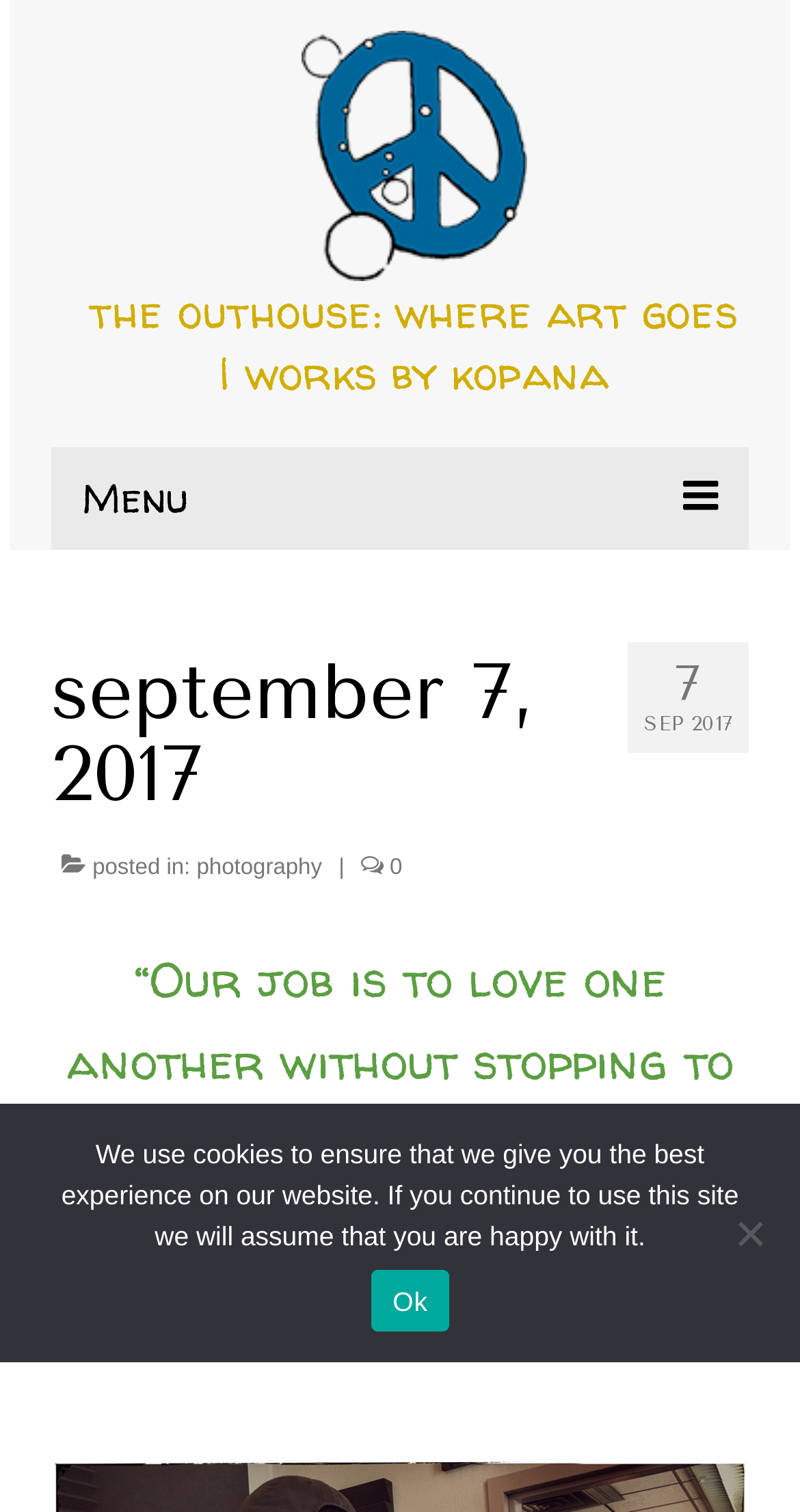Locate the bounding box coordinates of the region to be clicked to comply with the following instruction: "View the about page". The coordinates must be four float numbers between 0 and 1, in the form [left, top, right, bottom].

[0.128, 0.433, 0.91, 0.488]